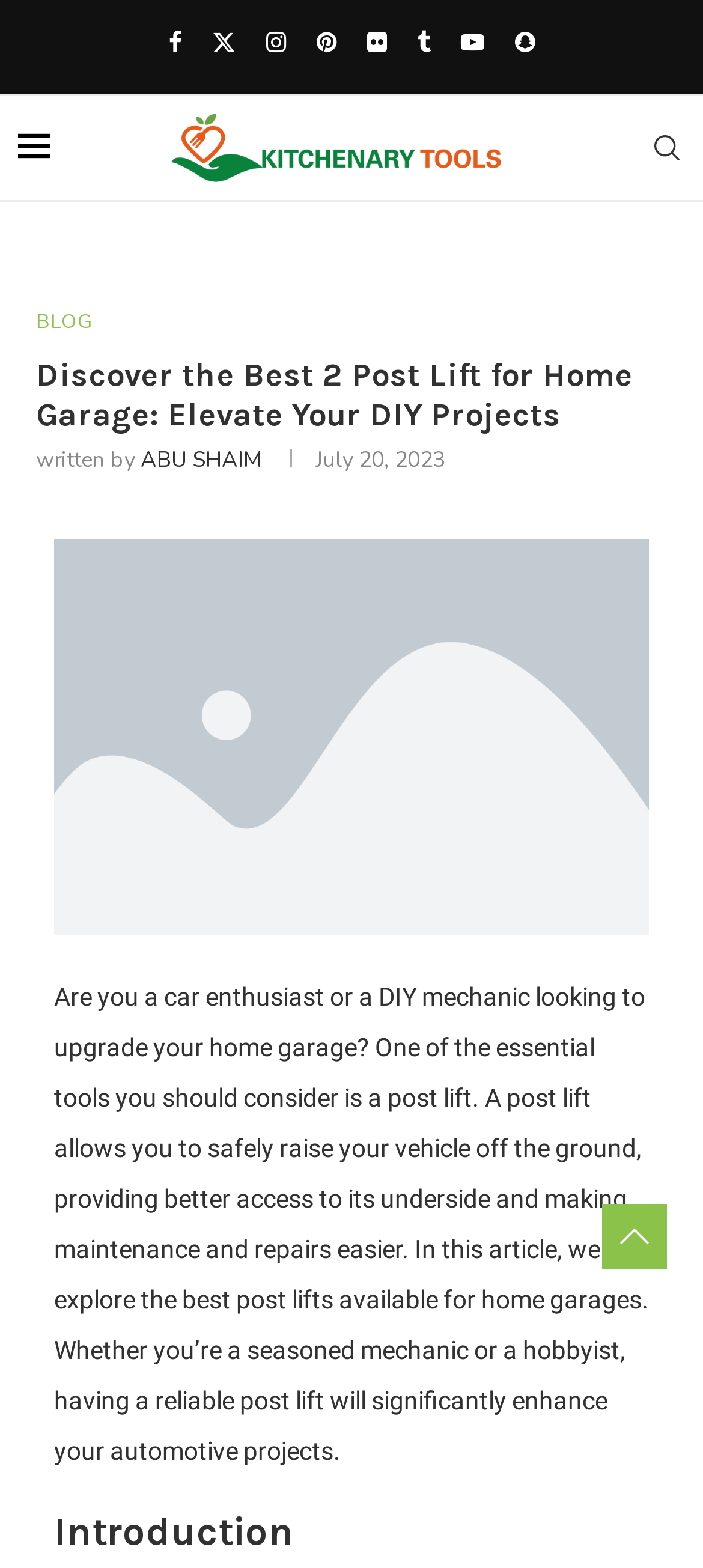Please identify the webpage's heading and generate its text content.

Discover the Best 2 Post Lift for Home Garage: Elevate Your DIY Projects